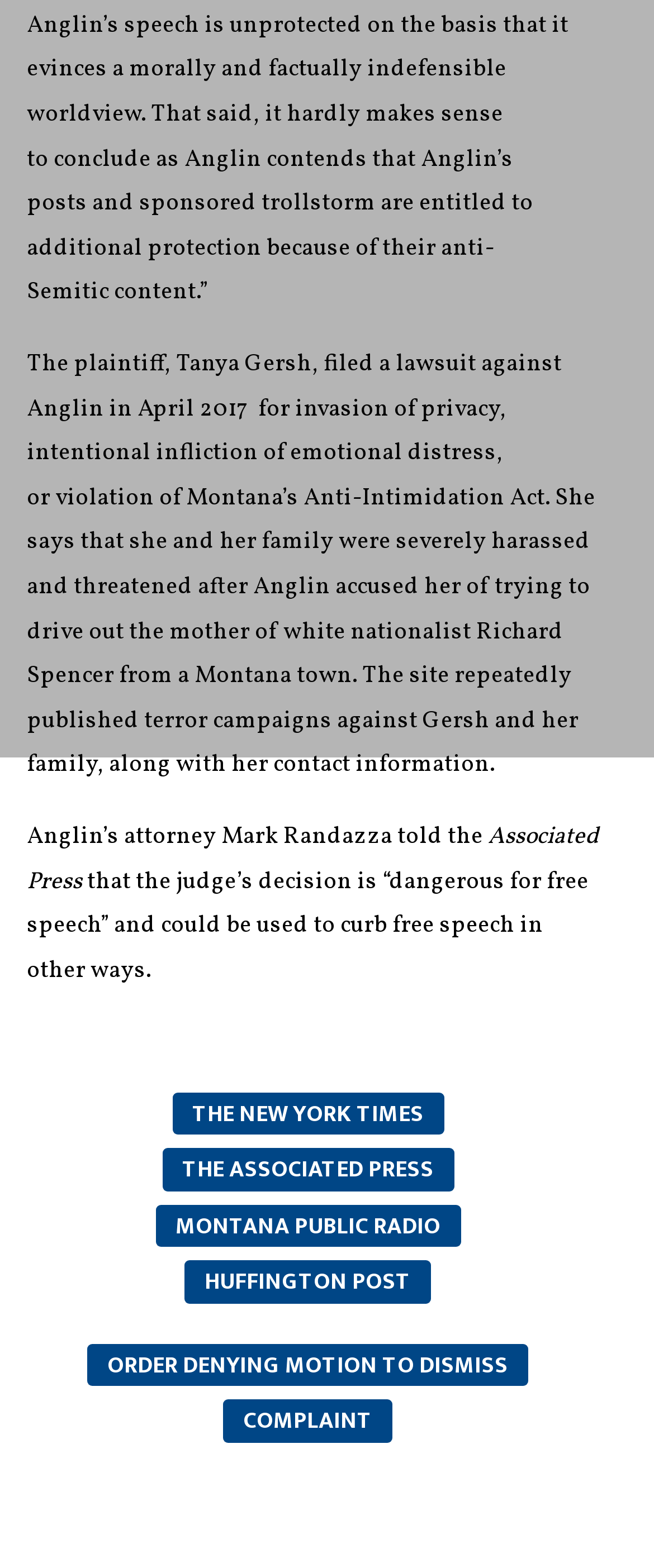Identify the coordinates of the bounding box for the element that must be clicked to accomplish the instruction: "Click on COMPLAINT".

[0.341, 0.021, 0.6, 0.048]